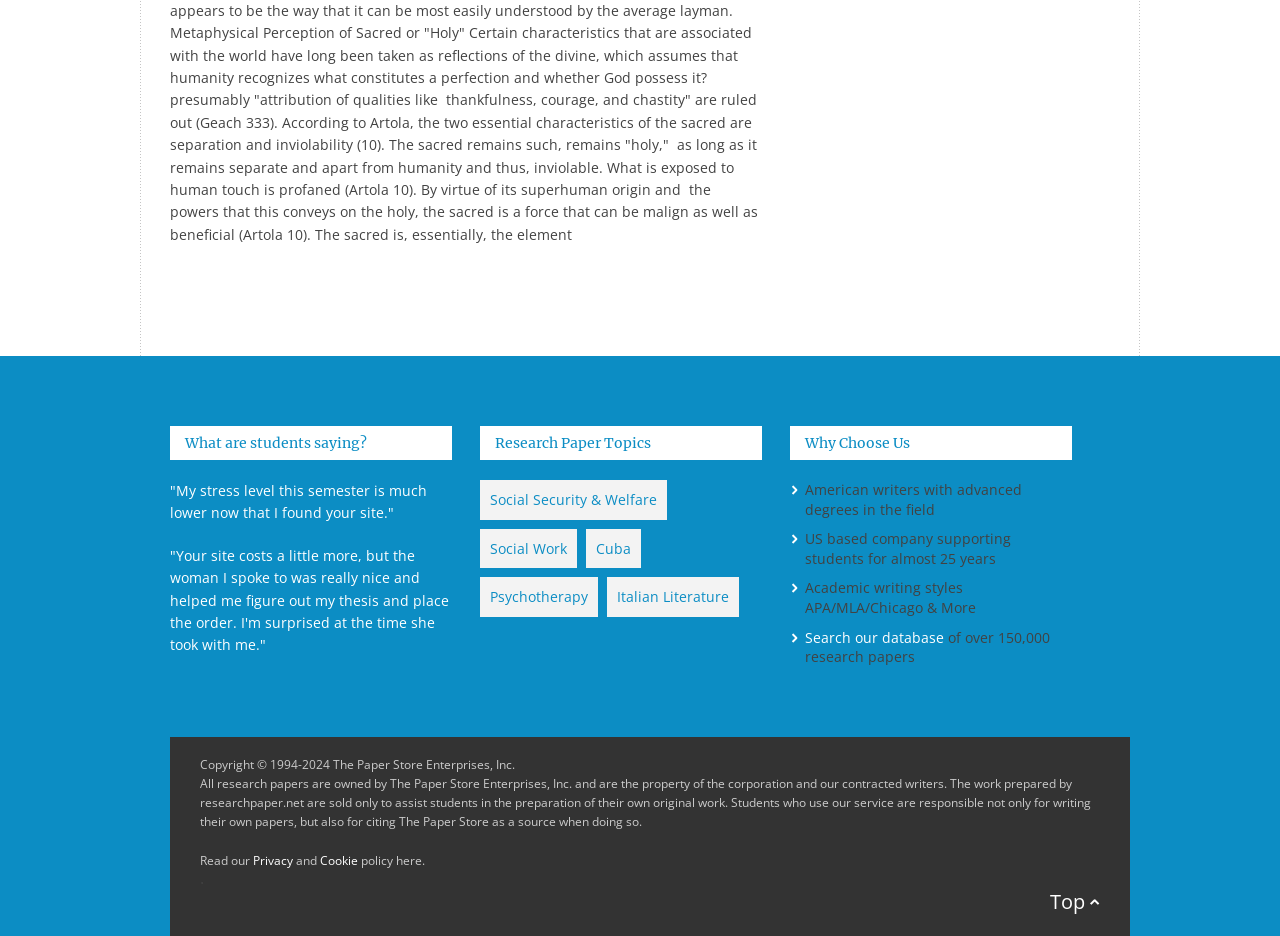What is the company's experience in supporting students?
Using the screenshot, give a one-word or short phrase answer.

Almost 25 years